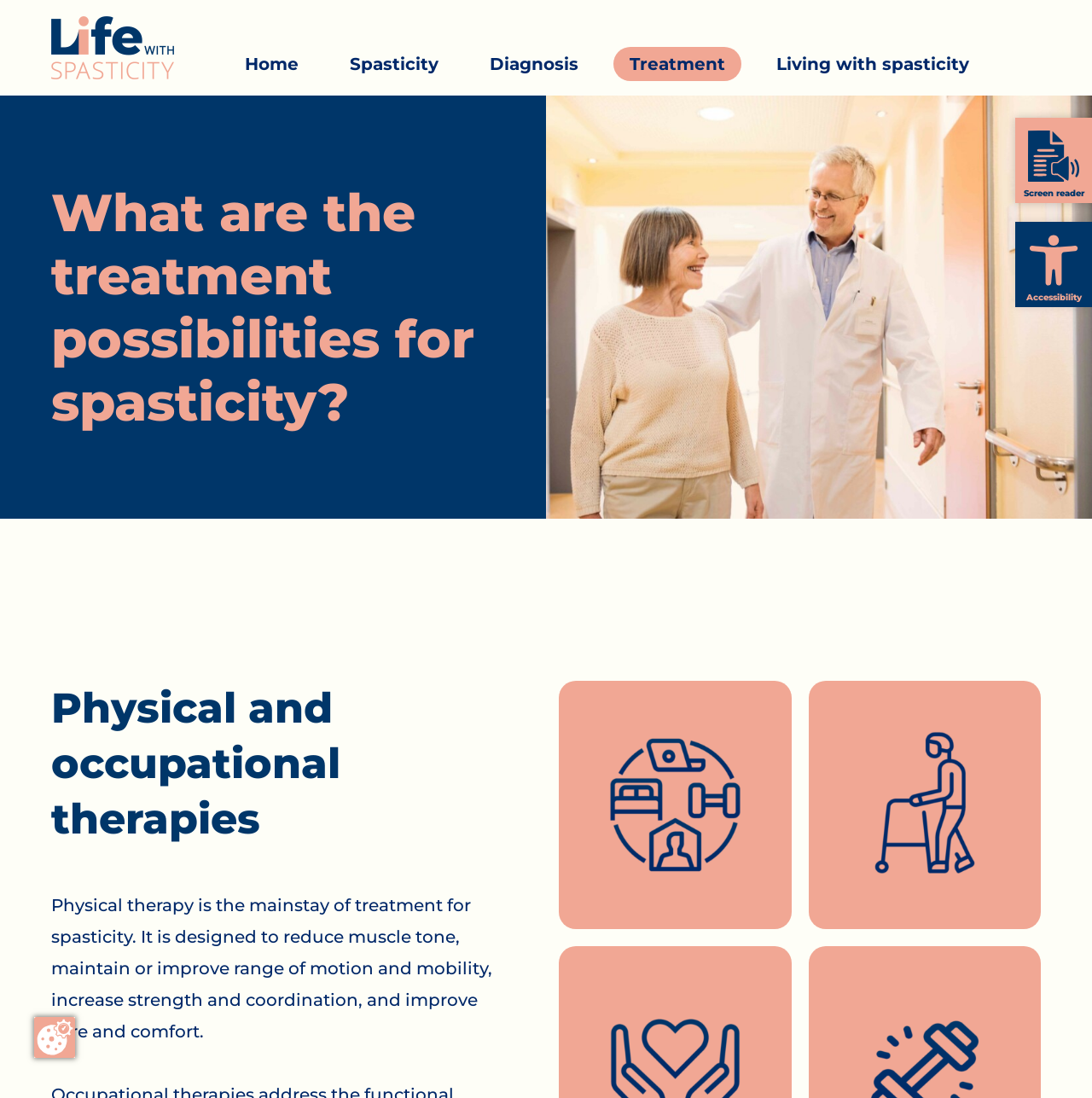Please provide the bounding box coordinates for the element that needs to be clicked to perform the following instruction: "Open the accessibility tools". The coordinates should be given as four float numbers between 0 and 1, i.e., [left, top, right, bottom].

[0.93, 0.202, 1.0, 0.28]